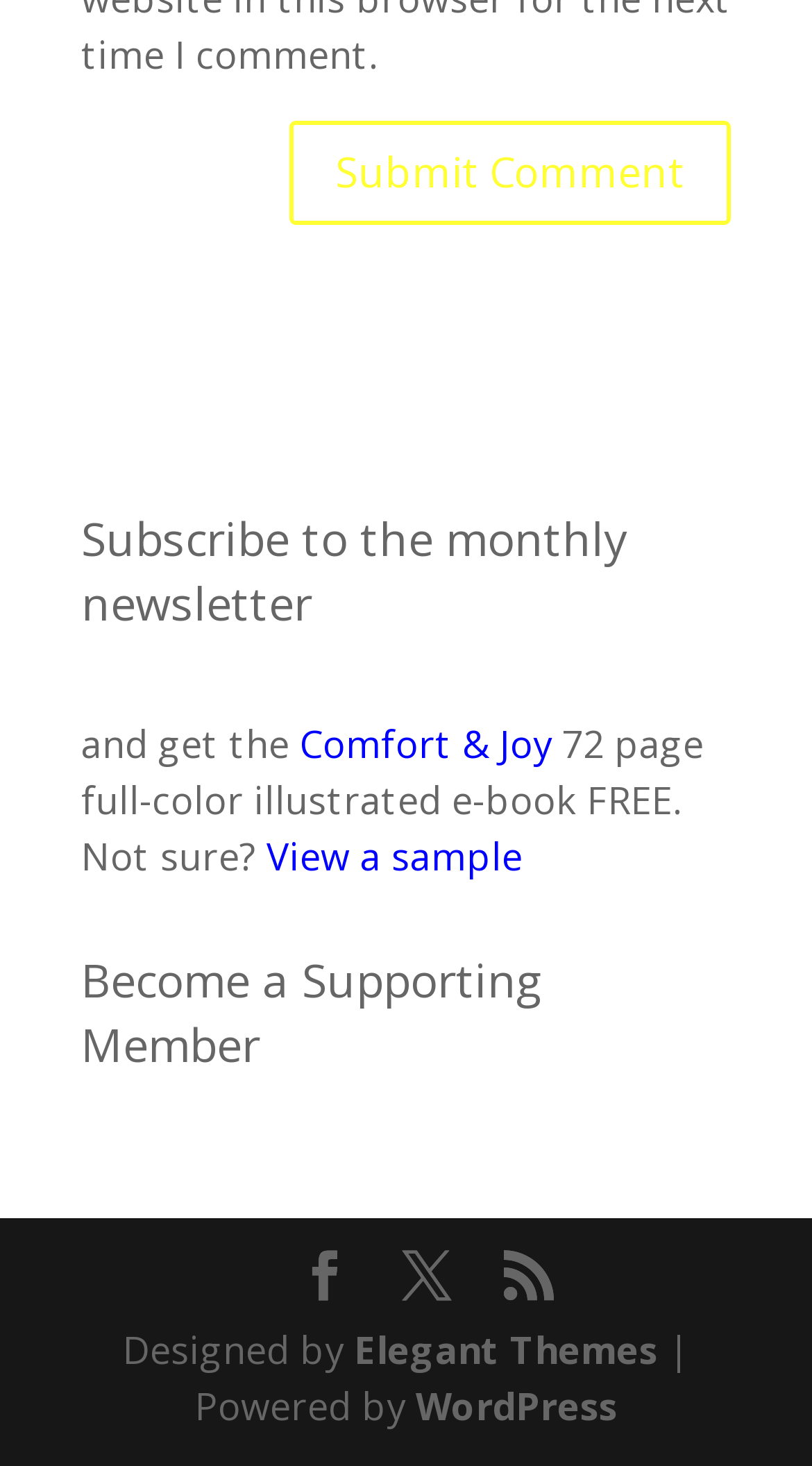Locate the bounding box coordinates of the clickable area needed to fulfill the instruction: "View a sample".

[0.328, 0.567, 0.644, 0.601]